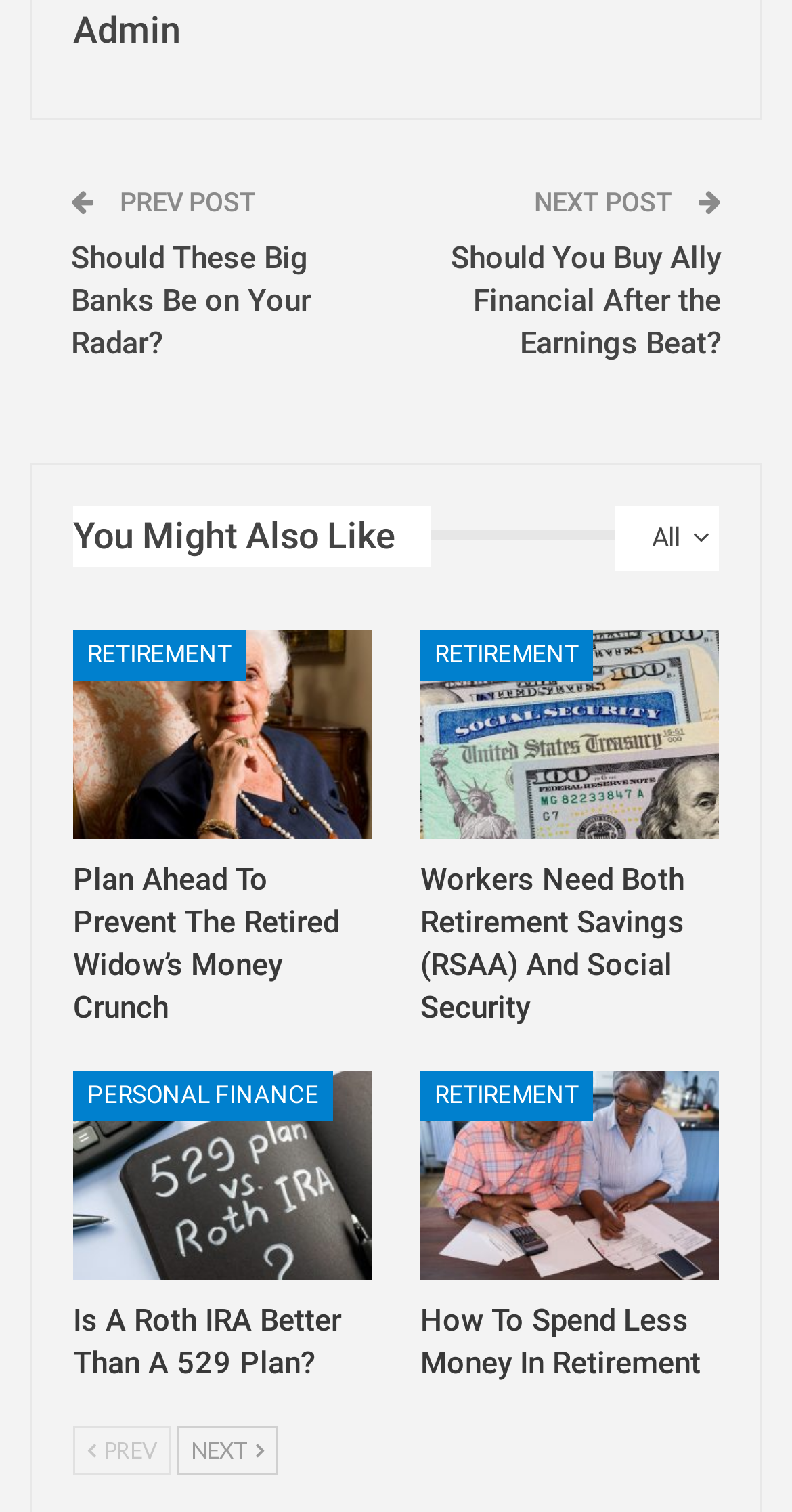How many categories are there?
Using the image, answer in one word or phrase.

2